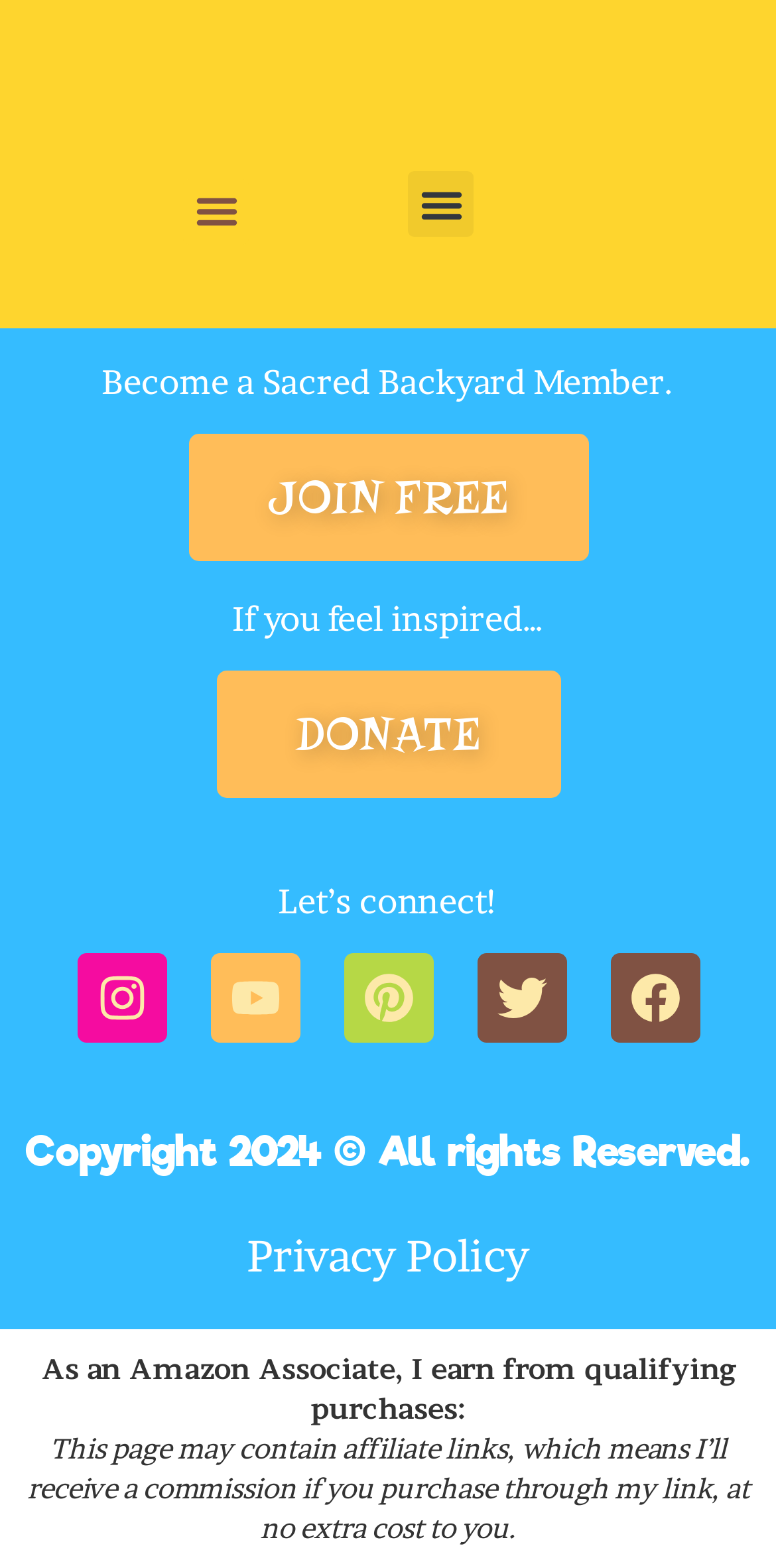Can you determine the bounding box coordinates of the area that needs to be clicked to fulfill the following instruction: "Click the 'DONATE' button"?

[0.278, 0.427, 0.722, 0.508]